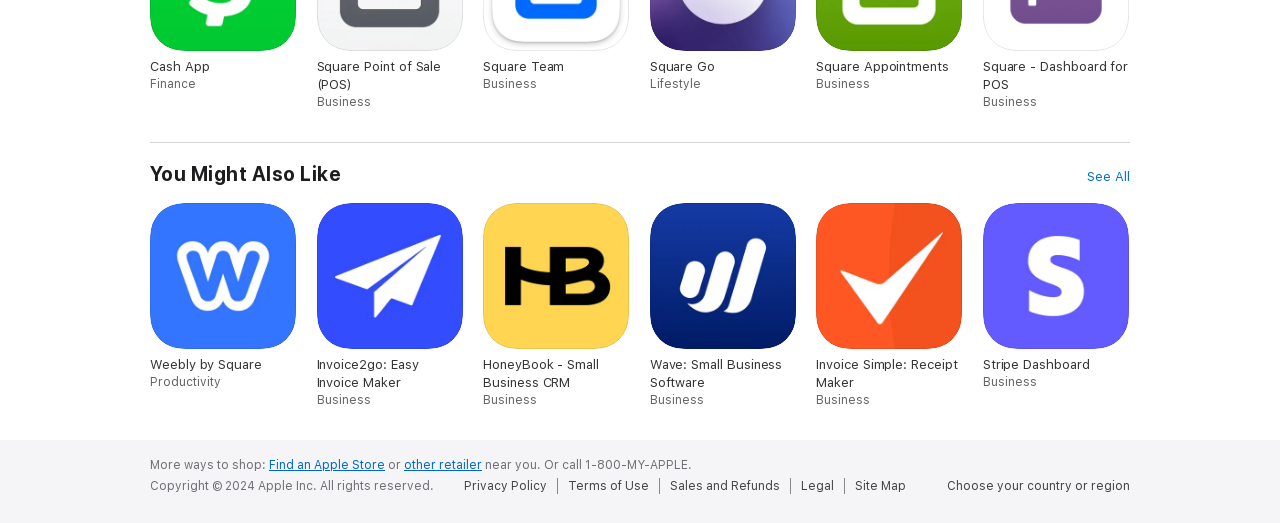Based on the image, provide a detailed response to the question:
What is the name of the company that owns this website?

I inferred this answer by looking at the copyright information at the bottom of the webpage, which states 'Copyright © 2024 Apple Inc. All rights reserved.'